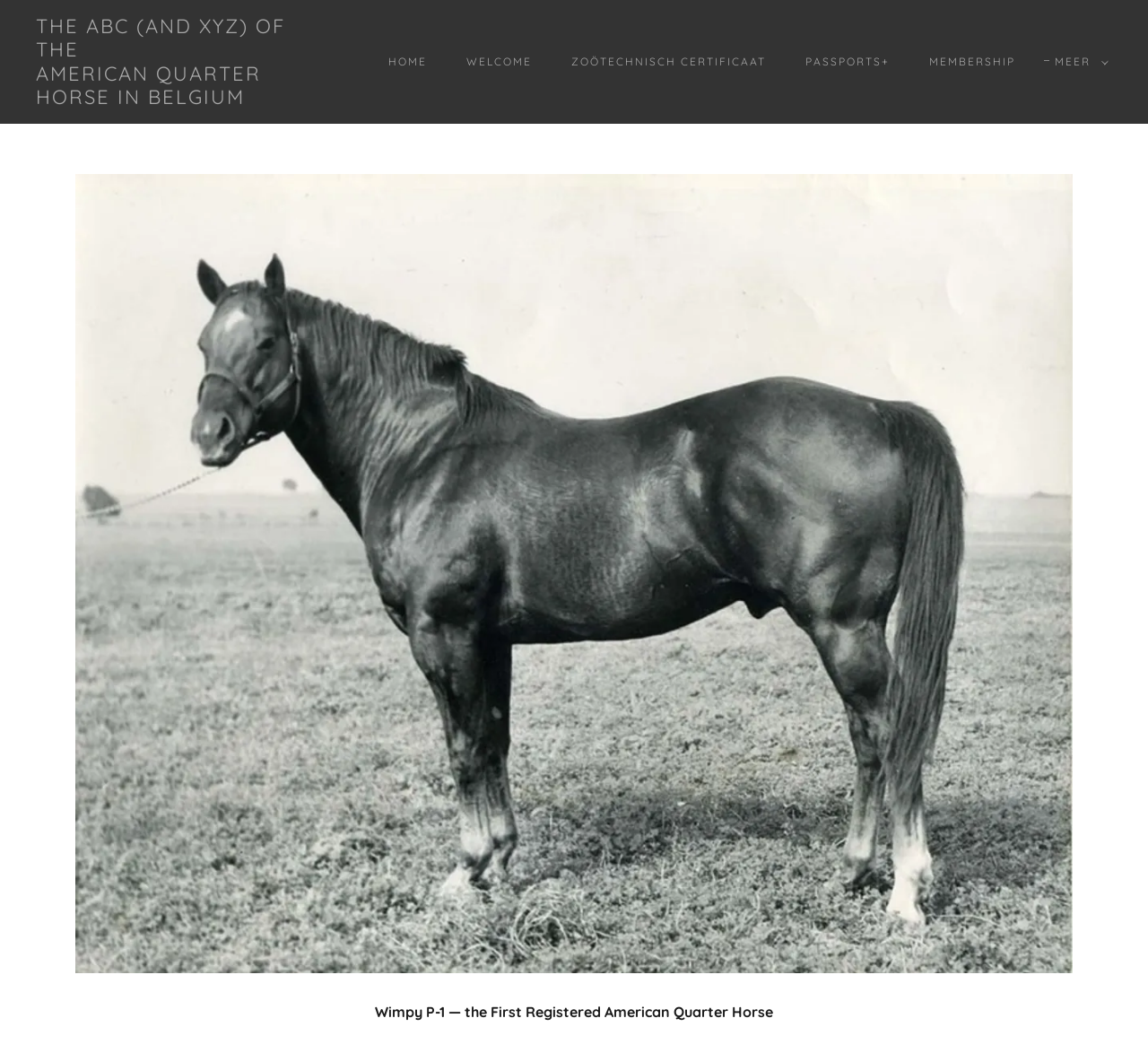Could you please study the image and provide a detailed answer to the question:
What type of horses are represented?

Based on the webpage's content, specifically the link 'THE ABC (AND XYZ) OF THE AMERICAN QUARTER HORSE IN BELGIUM', it is clear that the webpage is about American Quarter Horses.